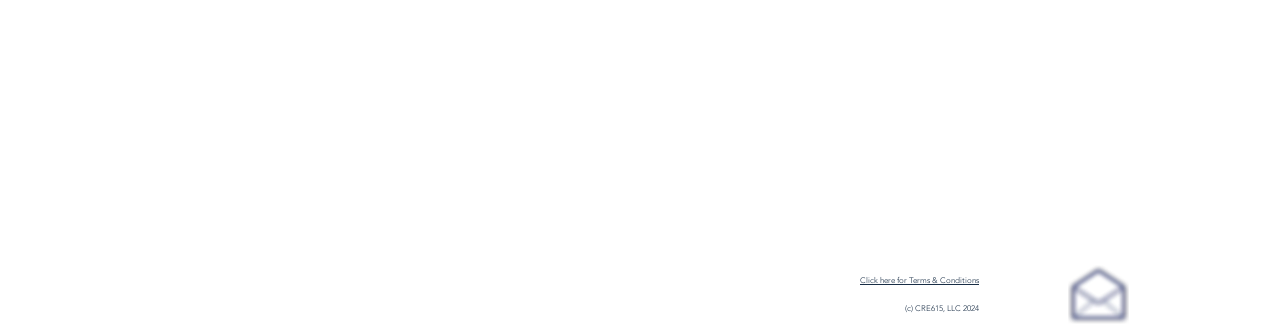What is the copyright year of CRE615, LLC?
From the image, respond with a single word or phrase.

2024